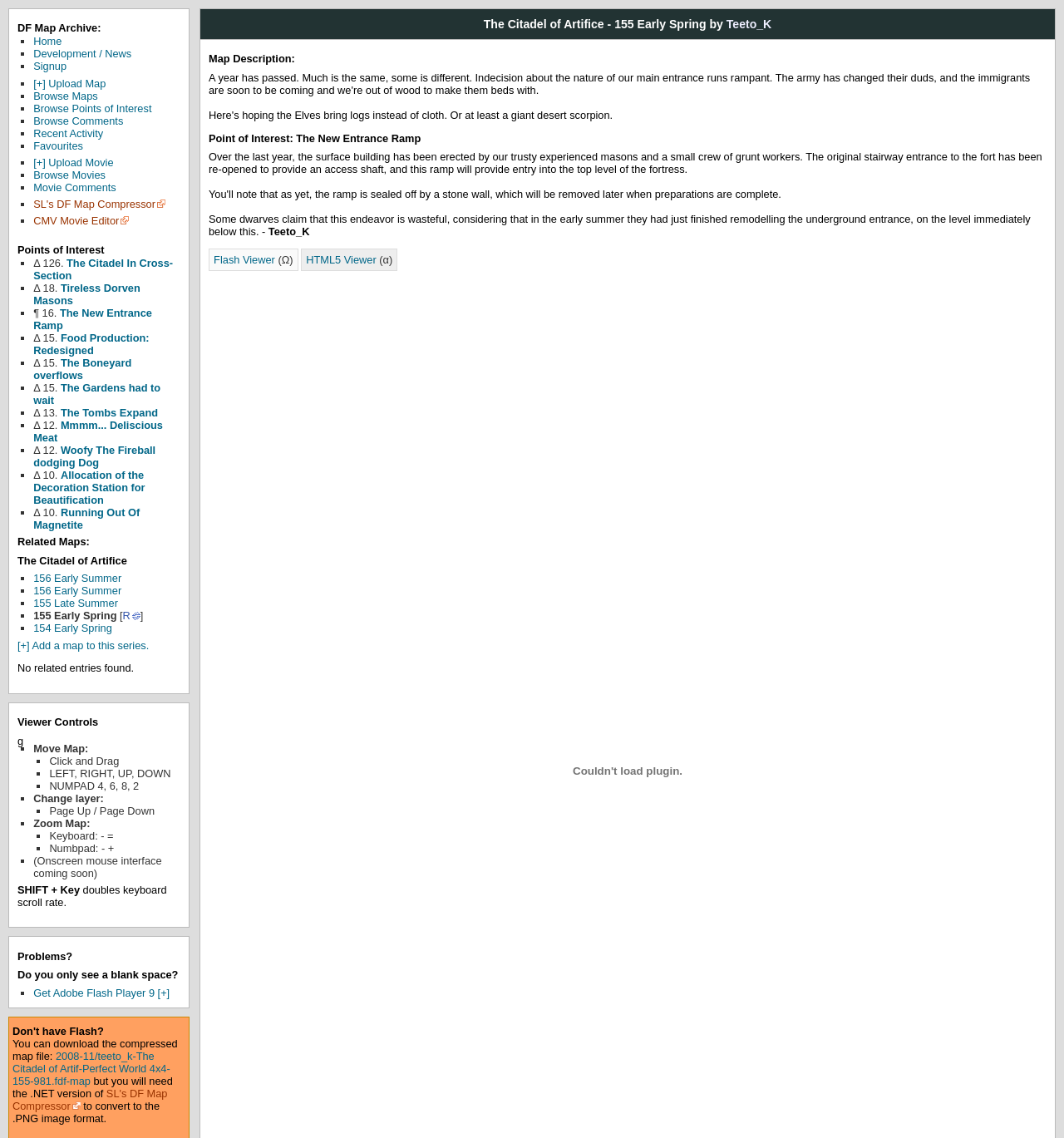What is the point of interest described in the map?
Please ensure your answer is as detailed and informative as possible.

The point of interest is described in the heading element that reads 'Point of Interest: The New Entrance Ramp', and further details are provided in the static text element that follows.